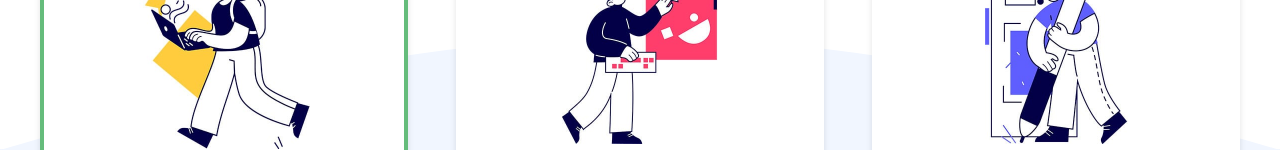Provide a short answer to the following question with just one word or phrase: What does the box in the middle illustration represent?

survey materials or results